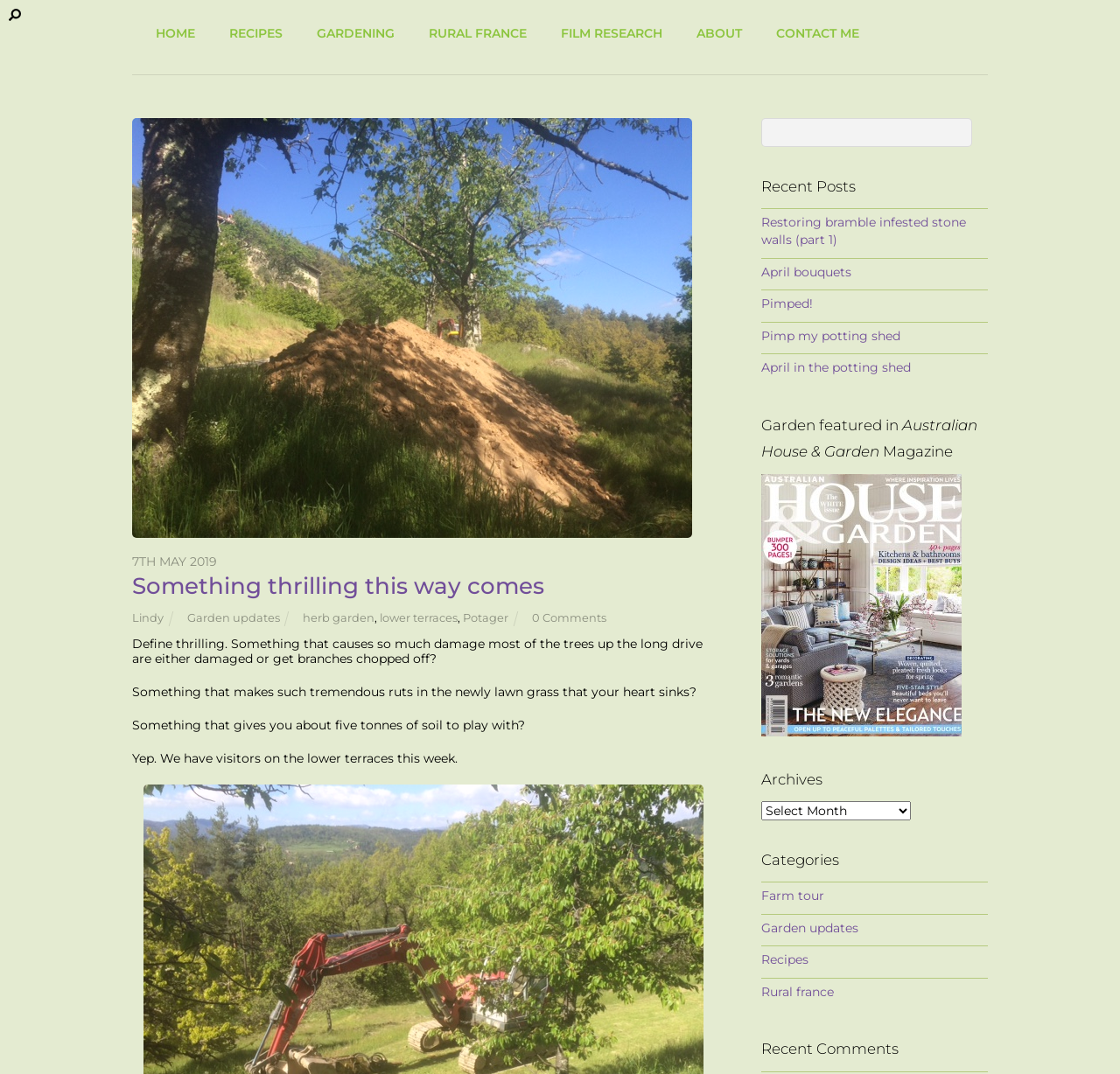What is featured in Australian House & Garden Magazine? Examine the screenshot and reply using just one word or a brief phrase.

The garden